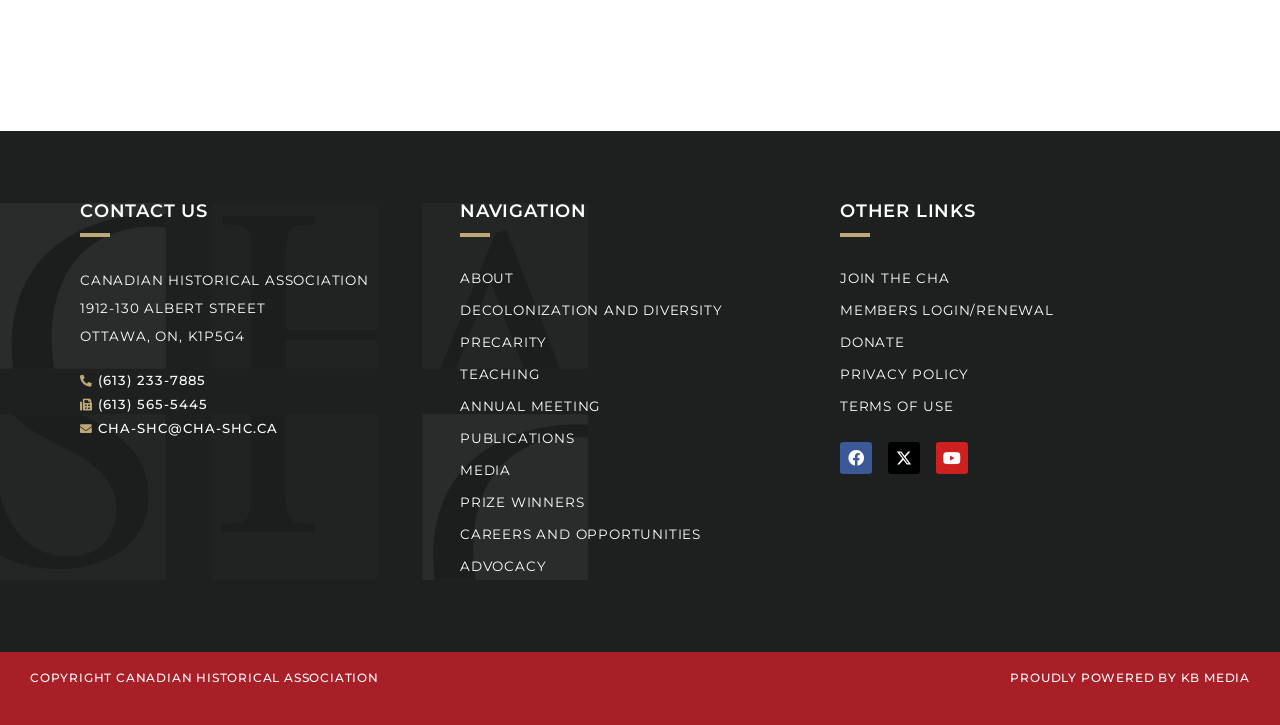Identify the bounding box of the UI element that matches this description: "Facebook".

[0.656, 0.61, 0.681, 0.654]